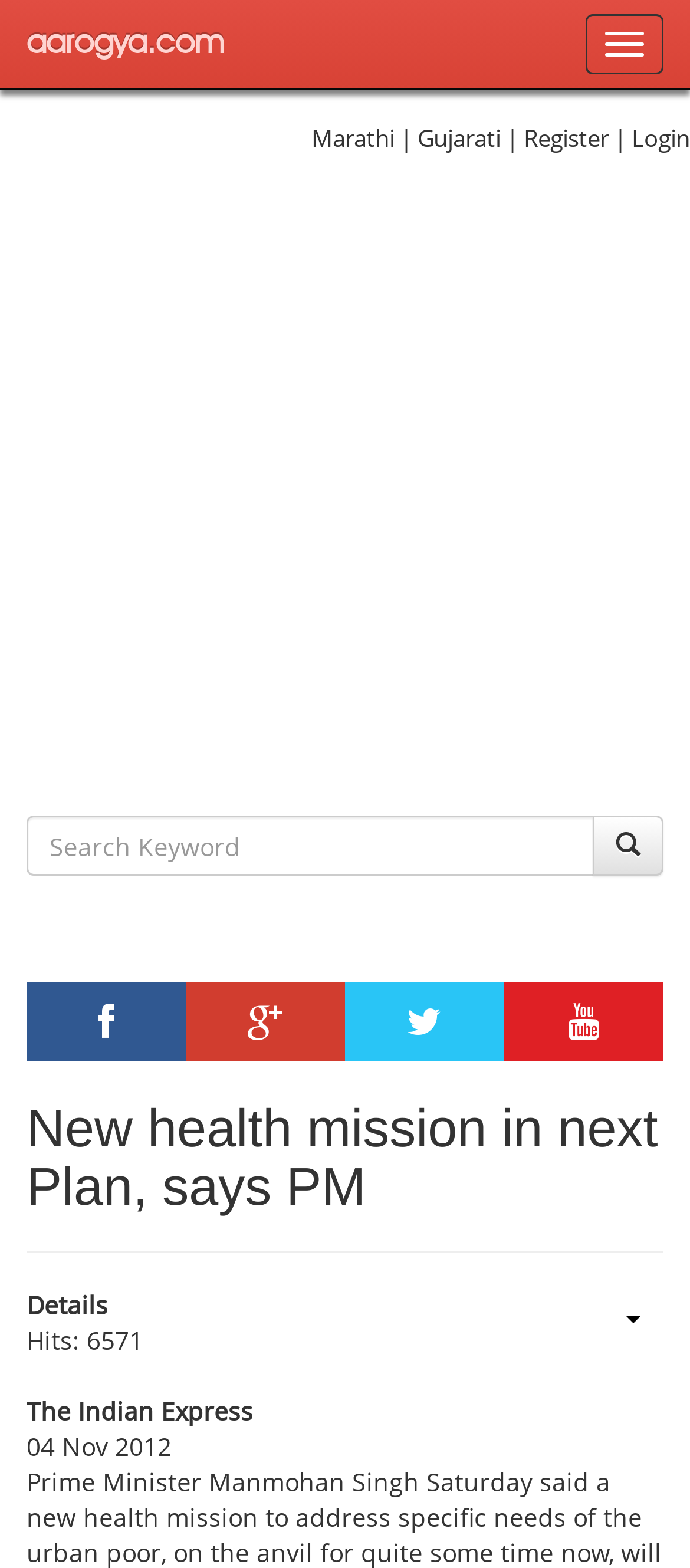What is the language of the news article?
Please analyze the image and answer the question with as much detail as possible.

The language of the news article is English, as it is the primary language used in the article, and there are also links to translate the article into Marathi and Gujarati.